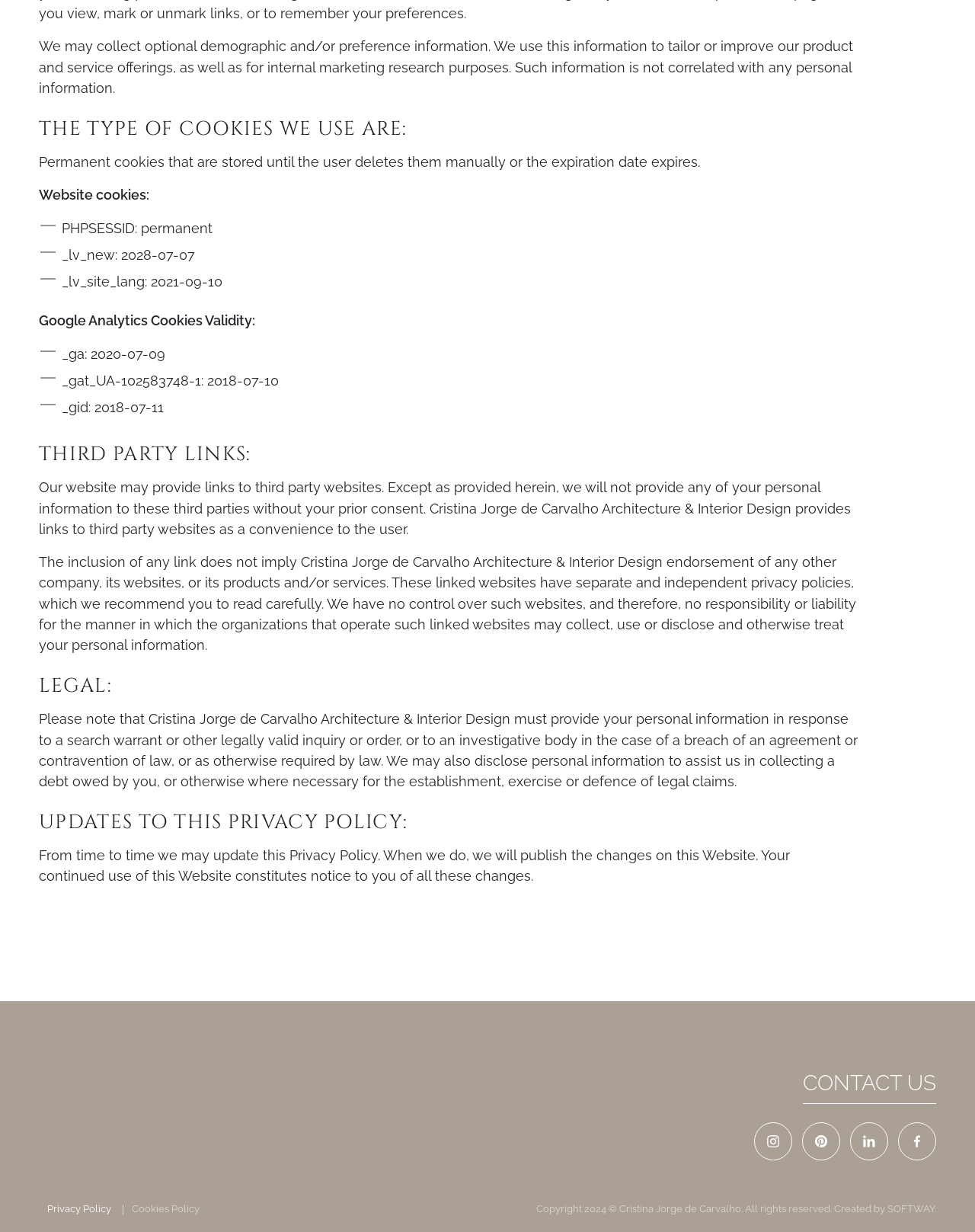Review the image closely and give a comprehensive answer to the question: What social media platforms can users follow the website on?

The website provides links to its social media profiles on Instagram, Pinterest, LinkedIn, and Facebook, allowing users to follow it on these platforms, as shown in the footer section of the webpage.